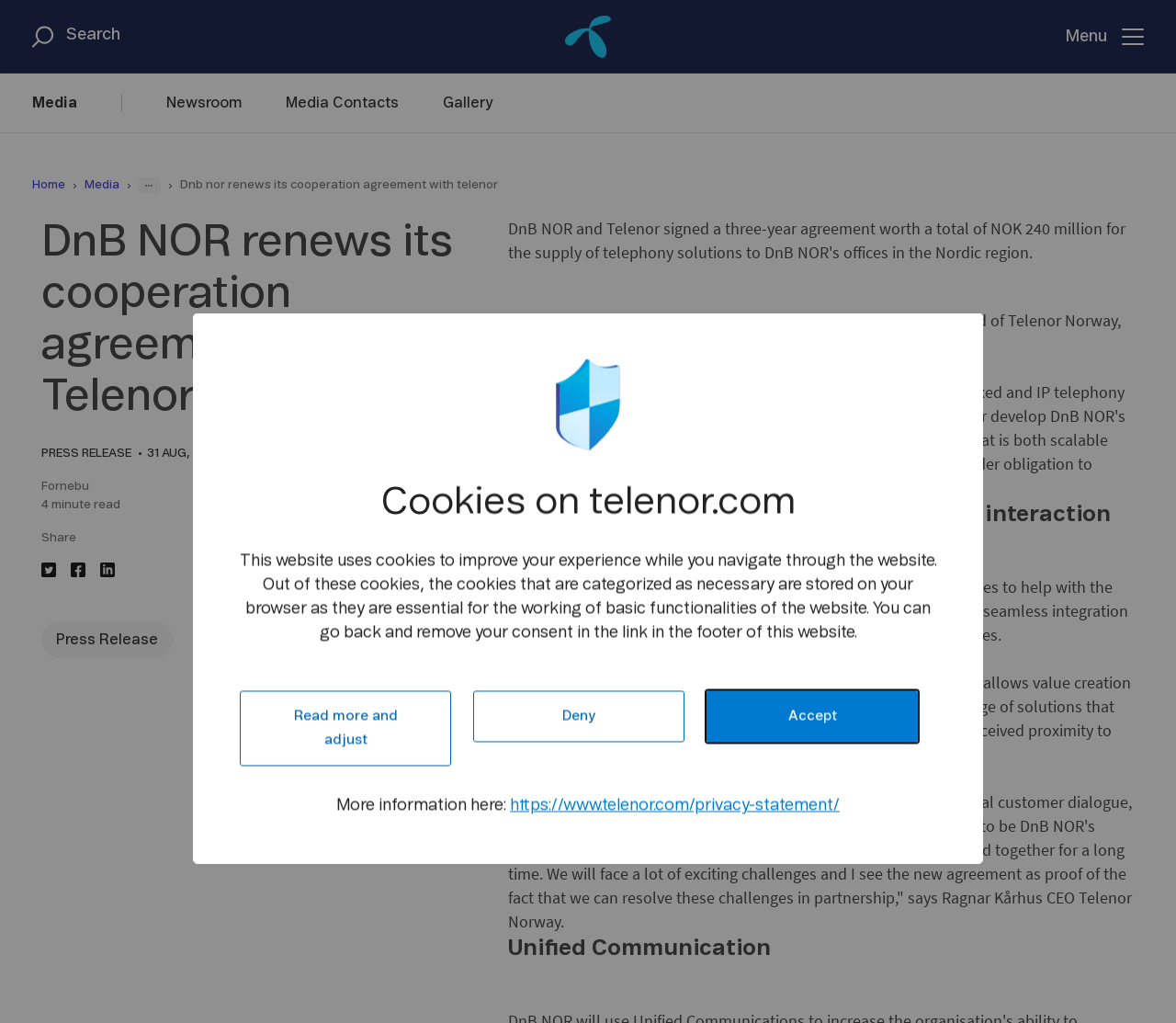Specify the bounding box coordinates of the region I need to click to perform the following instruction: "Click the Menu button". The coordinates must be four float numbers in the range of 0 to 1, i.e., [left, top, right, bottom].

[0.658, 0.0, 0.973, 0.071]